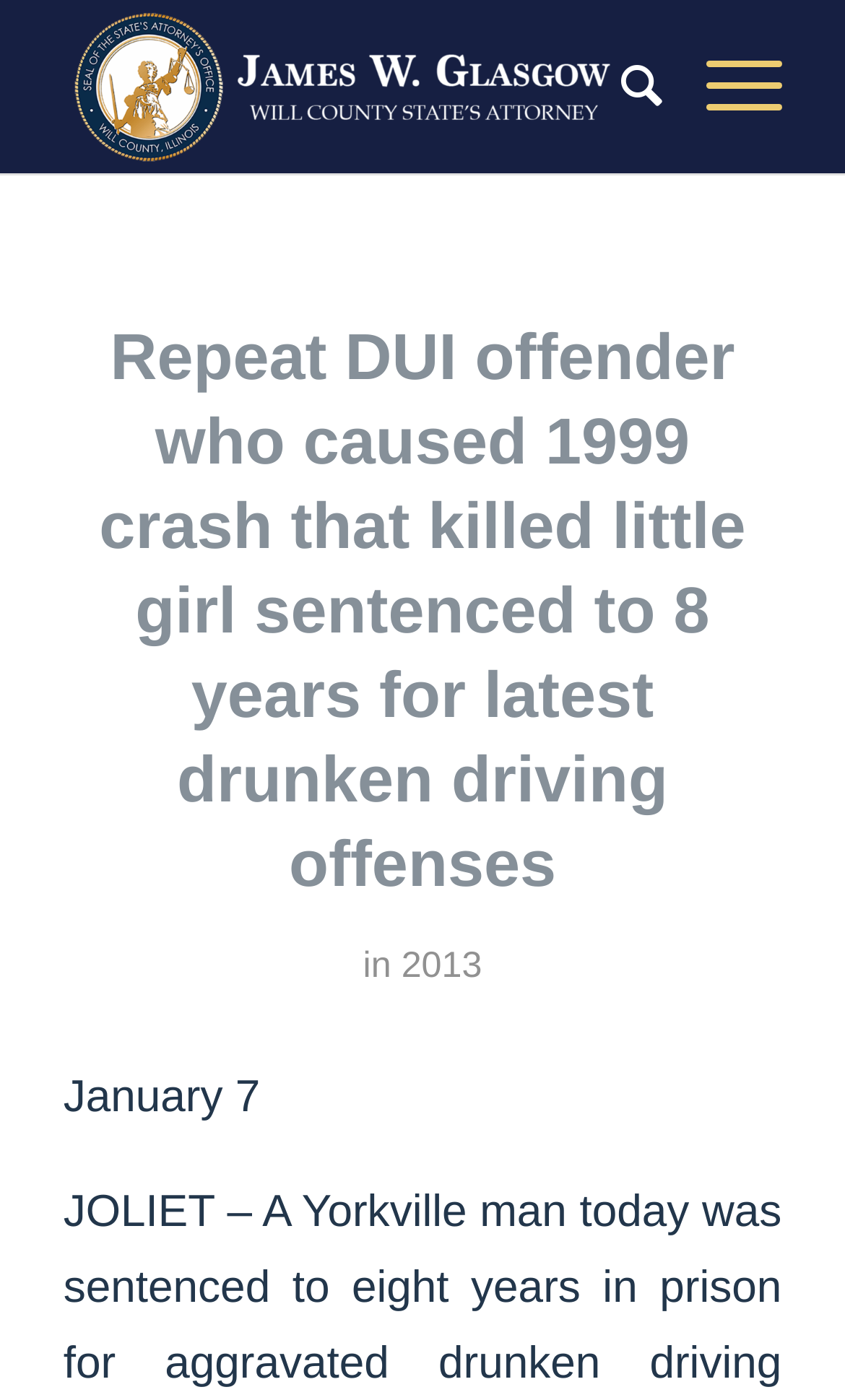What is the date of the sentencing?
Utilize the information in the image to give a detailed answer to the question.

The webpage mentions the date of the sentencing as January 7, which is stated at the bottom of the article.